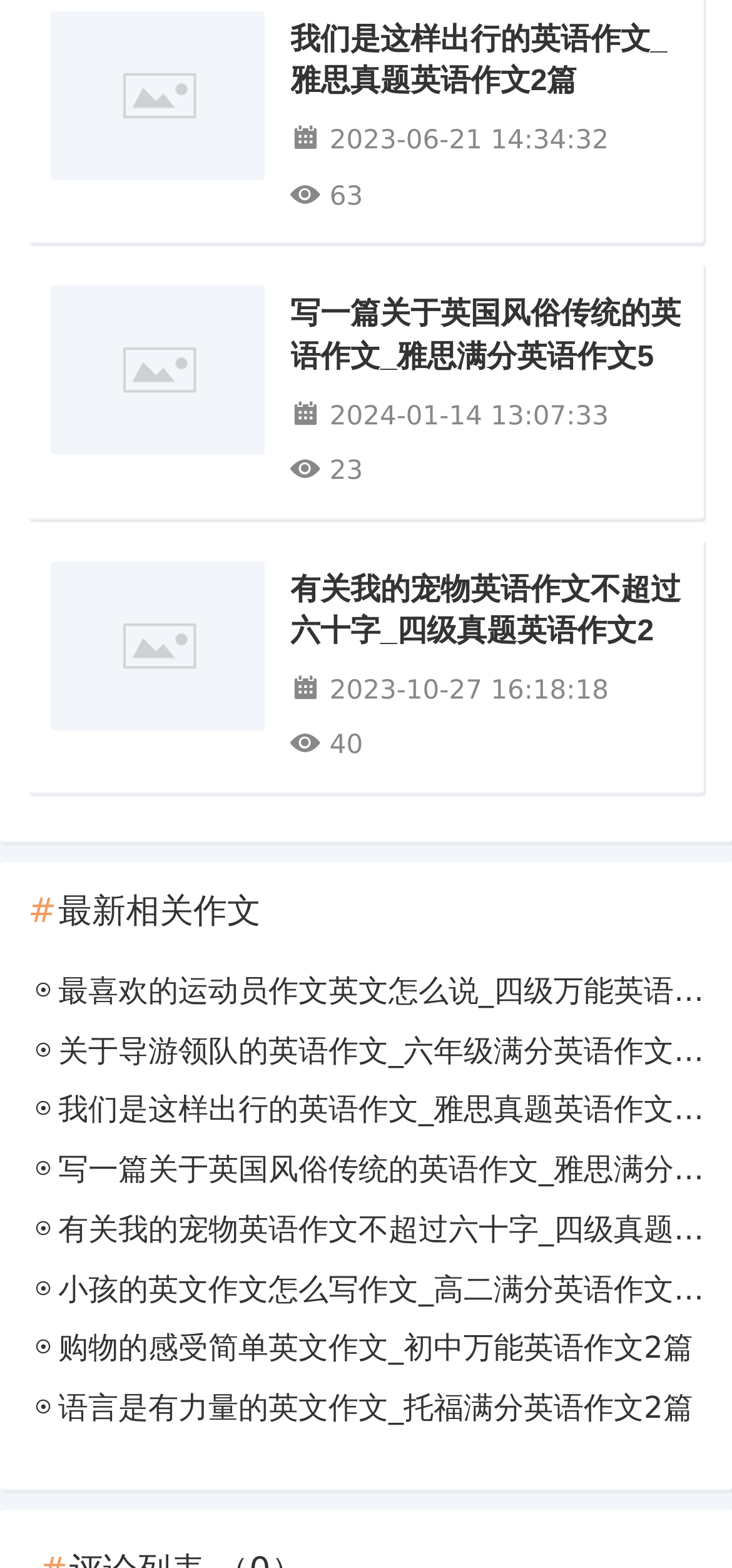What is the text of the StaticText element at the bottom of the webpage?
Look at the image and answer the question using a single word or phrase.

最新相关作文